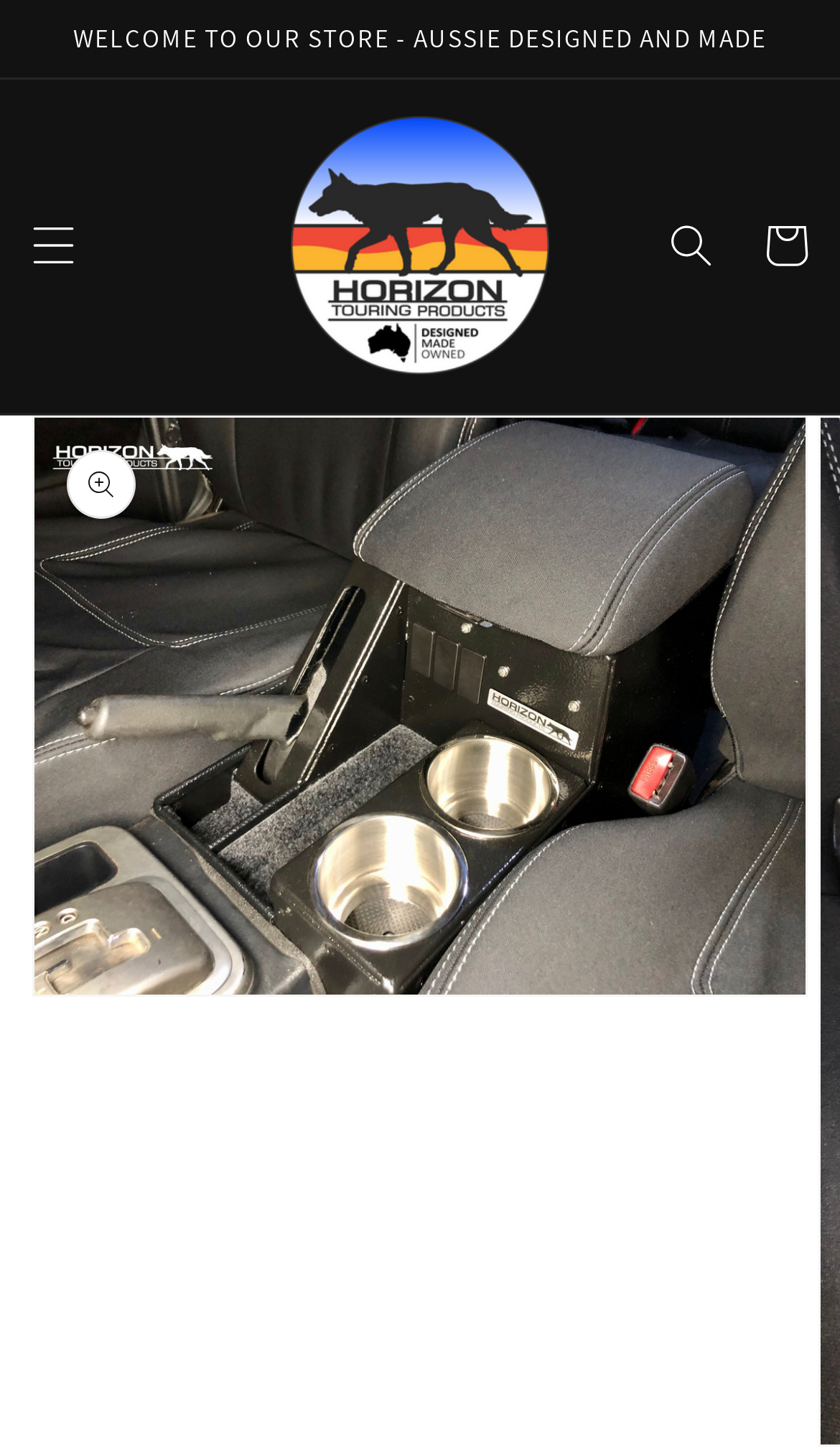What is the name of the store?
Please provide a full and detailed response to the question.

I found the name of the store by looking at the link element with the text 'Horizon Touring Products' which is located at the top of the page, indicating that it is the store's name.